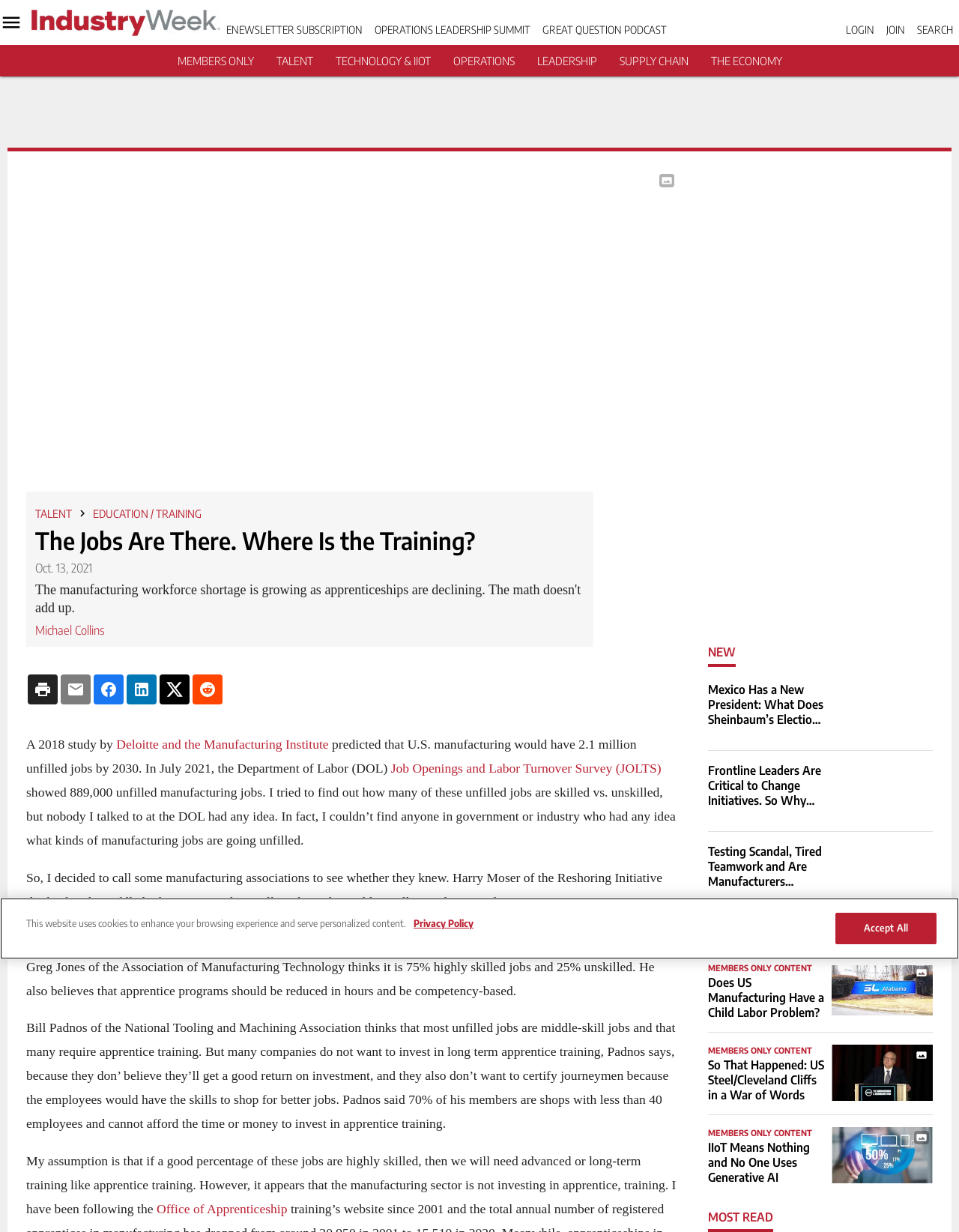Answer the following inquiry with a single word or phrase:
What is the name of the association mentioned in the article that thinks most unfilled jobs are middle-skill jobs?

National Tooling and Machining Association